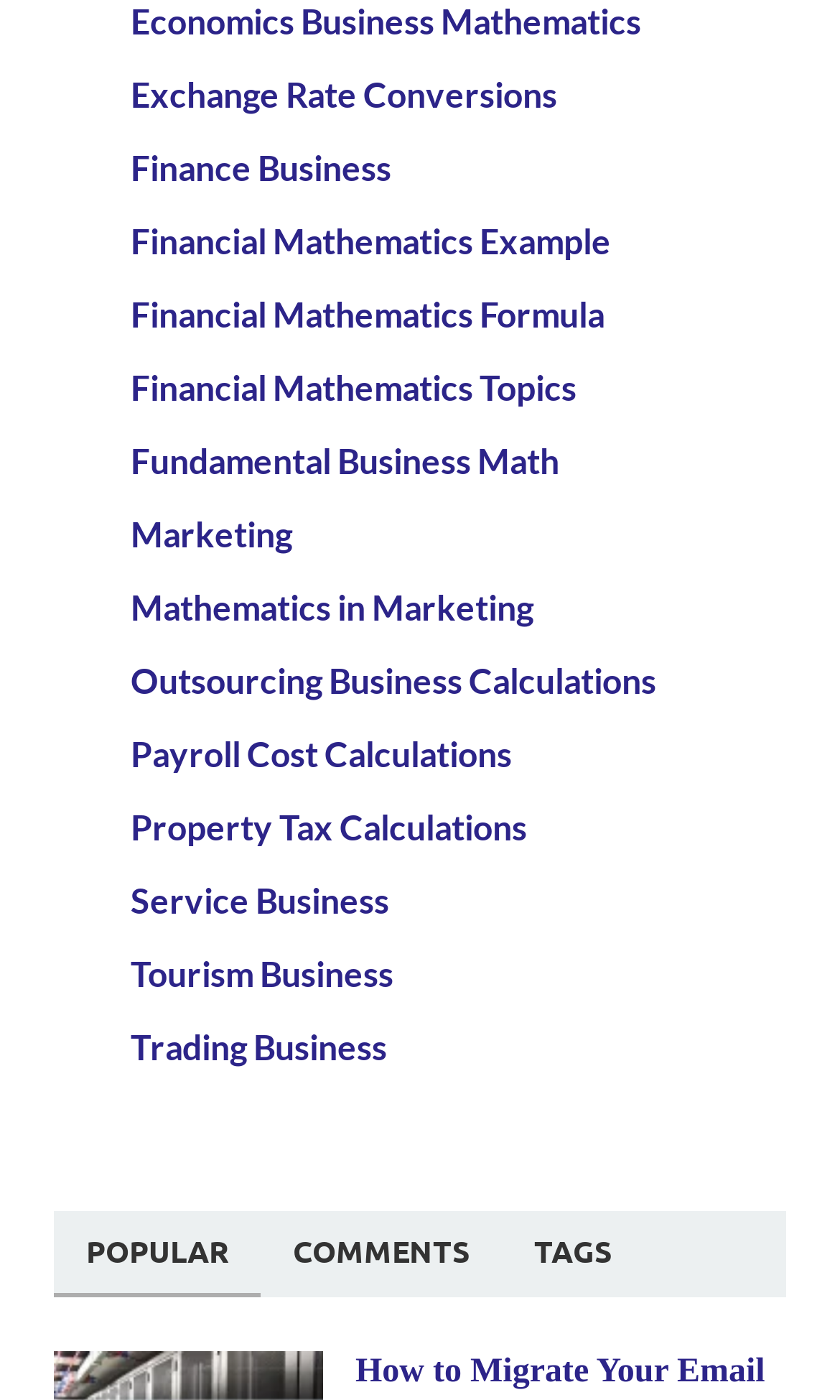Examine the image and give a thorough answer to the following question:
What is the first link on the webpage?

The first link on the webpage is 'Exchange Rate Conversions' which is located at the top left corner of the webpage with a bounding box of [0.155, 0.052, 0.663, 0.081].